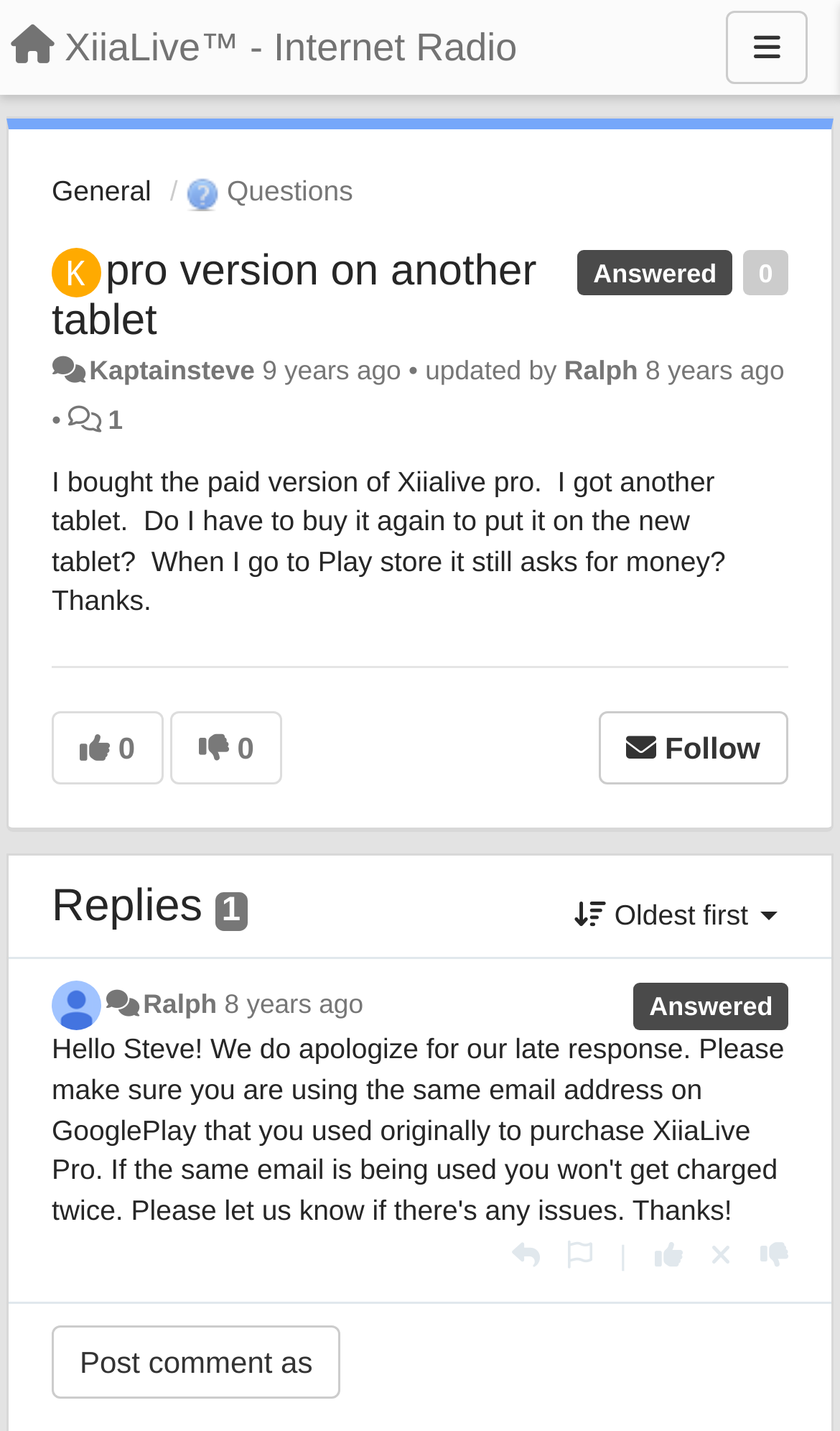Please specify the bounding box coordinates of the clickable region to carry out the following instruction: "Post a comment". The coordinates should be four float numbers between 0 and 1, in the format [left, top, right, bottom].

[0.062, 0.926, 0.406, 0.978]